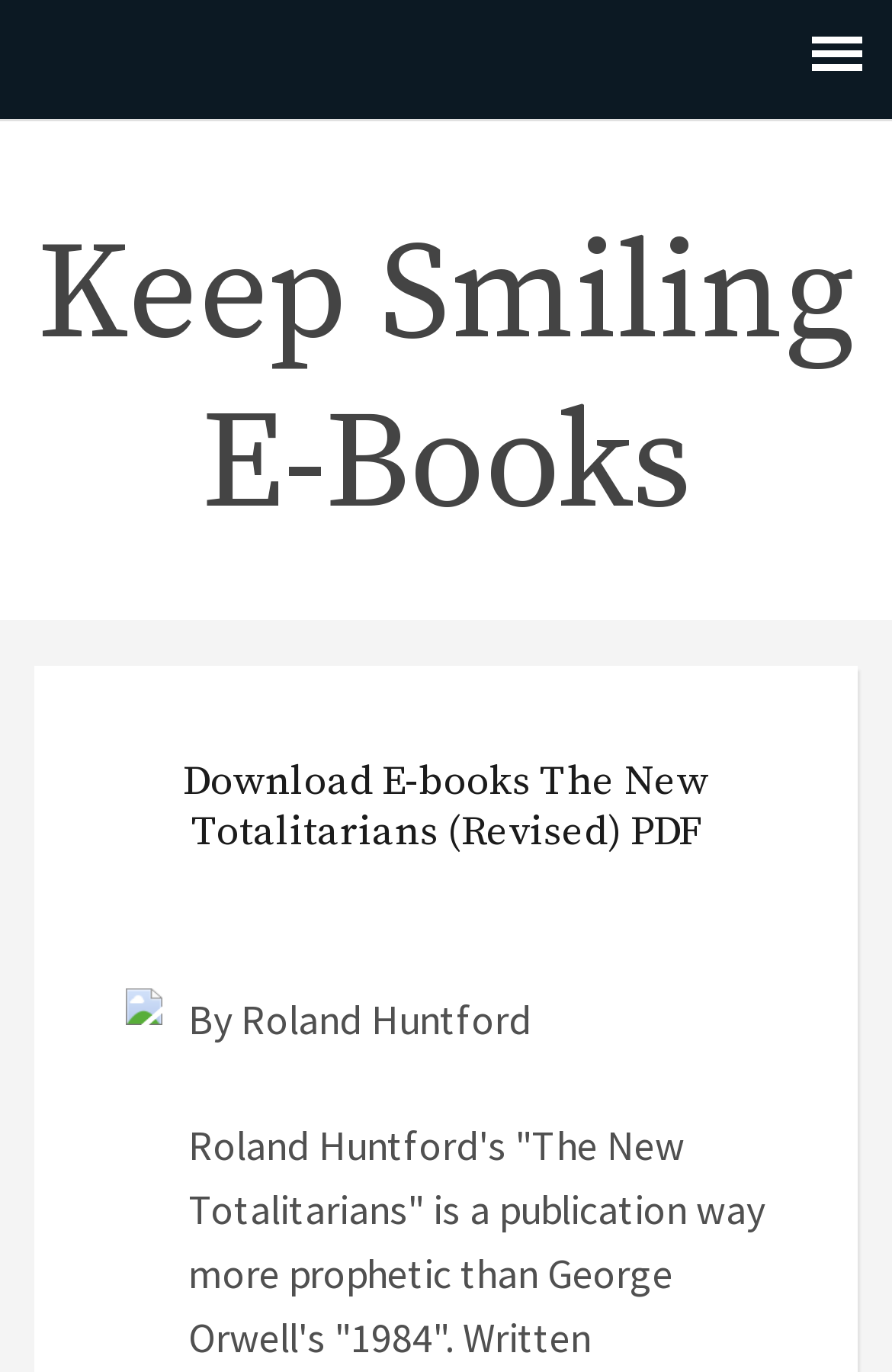What is the name of the website?
Please answer the question with a detailed response using the information from the screenshot.

I found a heading element with the text 'Keep Smiling E-Books', which is likely the name of the website.